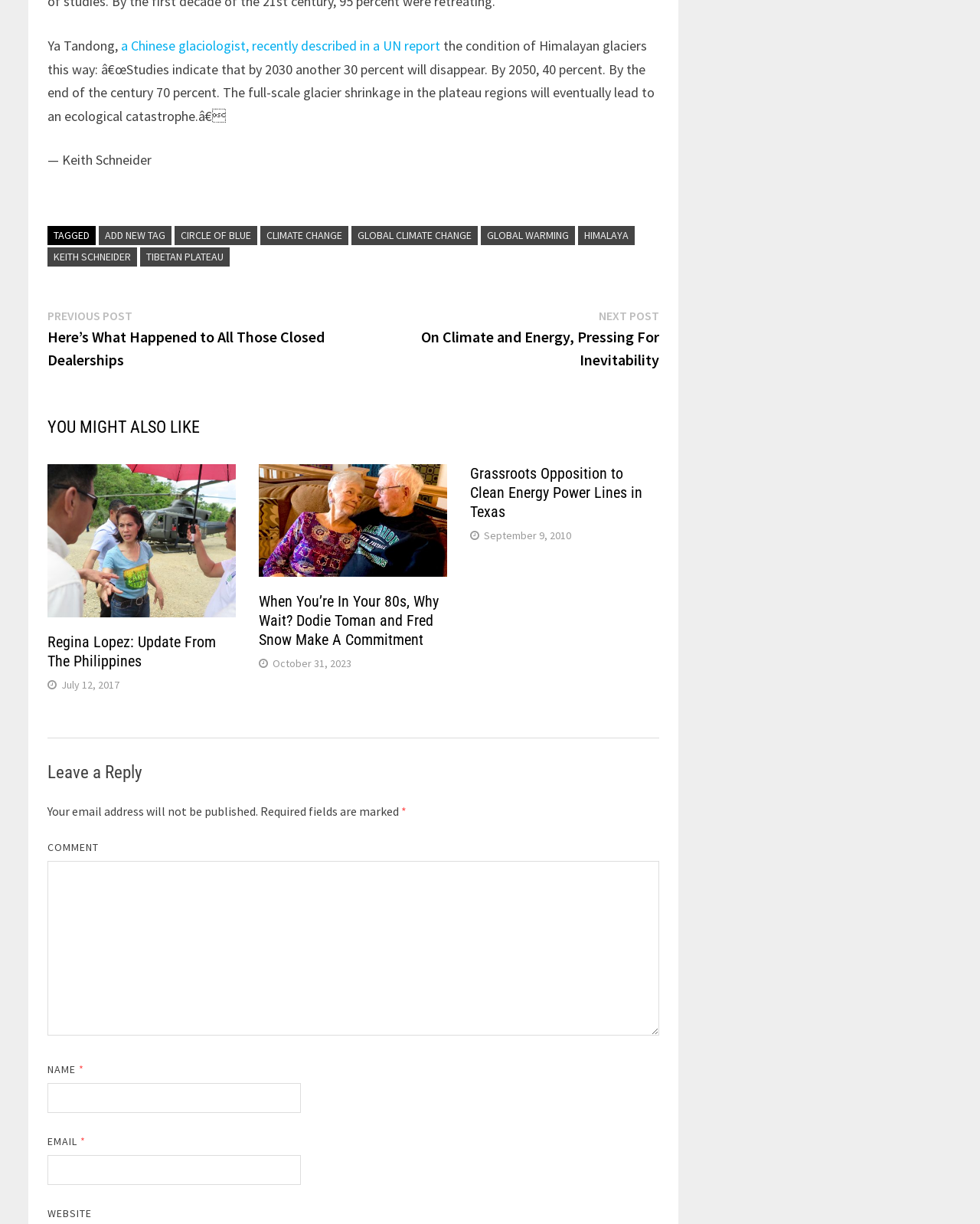Based on the image, provide a detailed response to the question:
How many fields are required in the comment section?

In the comment section, there are three required fields: 'COMMENT', 'NAME', and 'EMAIL', which are marked with an asterisk (*) indicating that they are required.